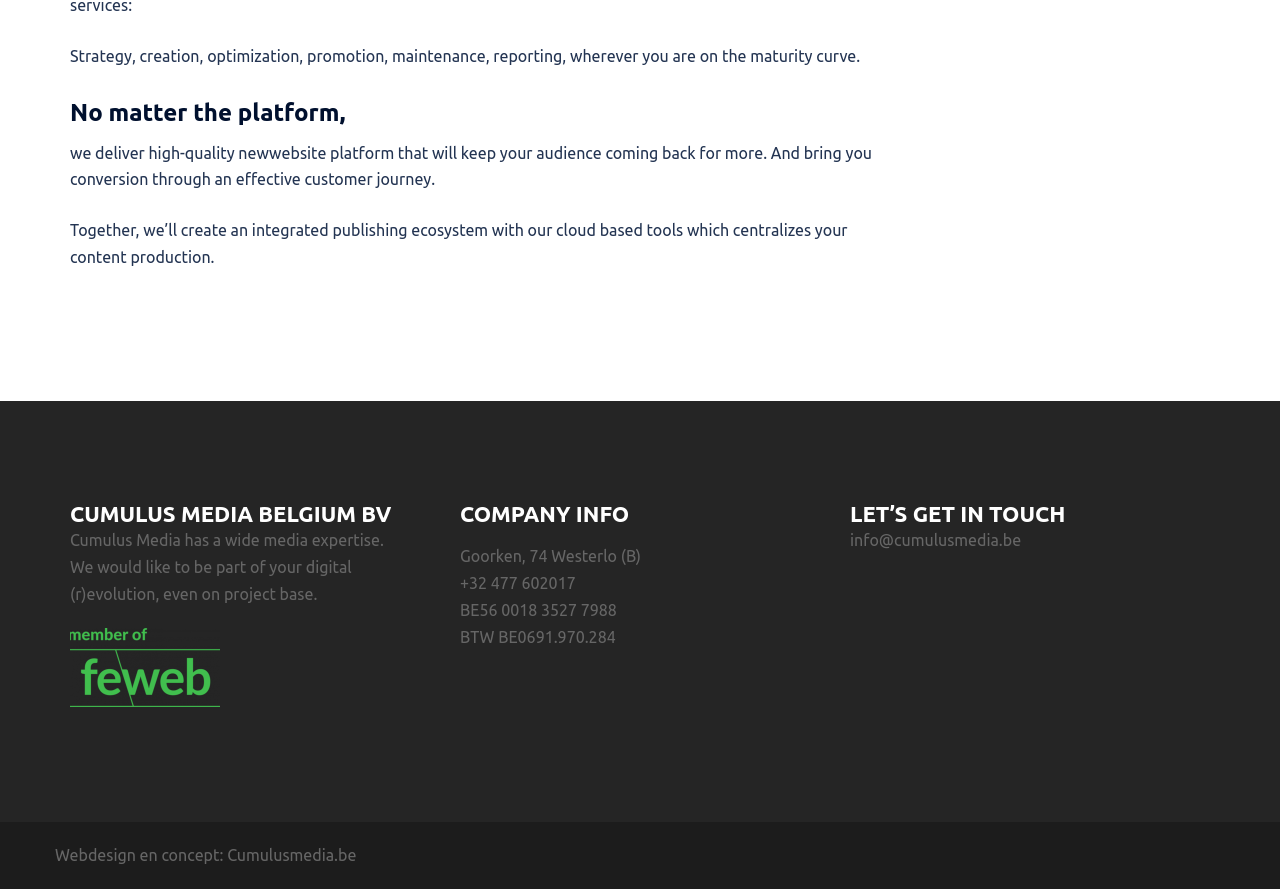Predict the bounding box of the UI element based on this description: "Cumulusmedia.be".

[0.177, 0.951, 0.278, 0.972]